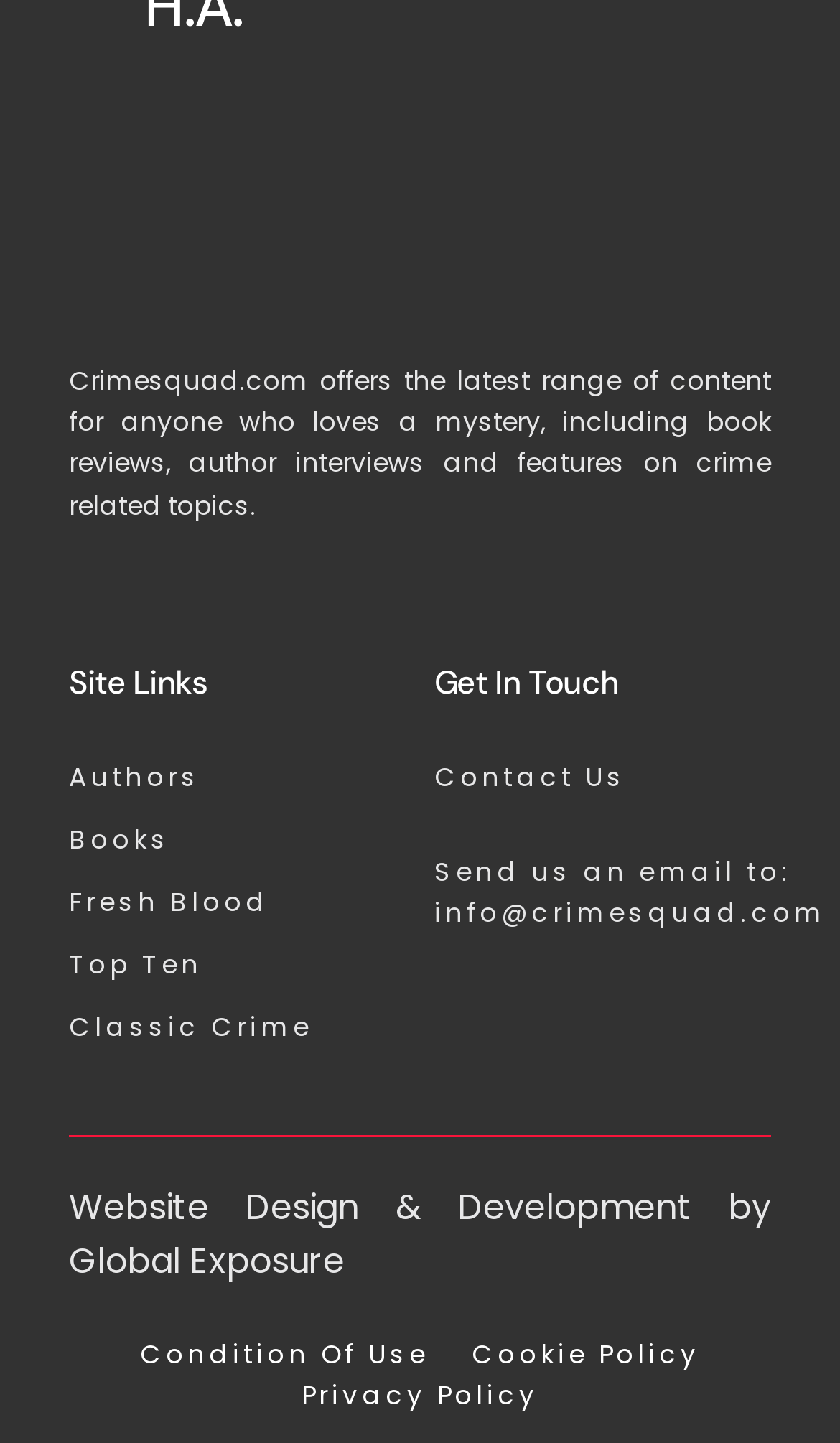Who designed the website?
Answer with a single word or phrase, using the screenshot for reference.

Global Exposure